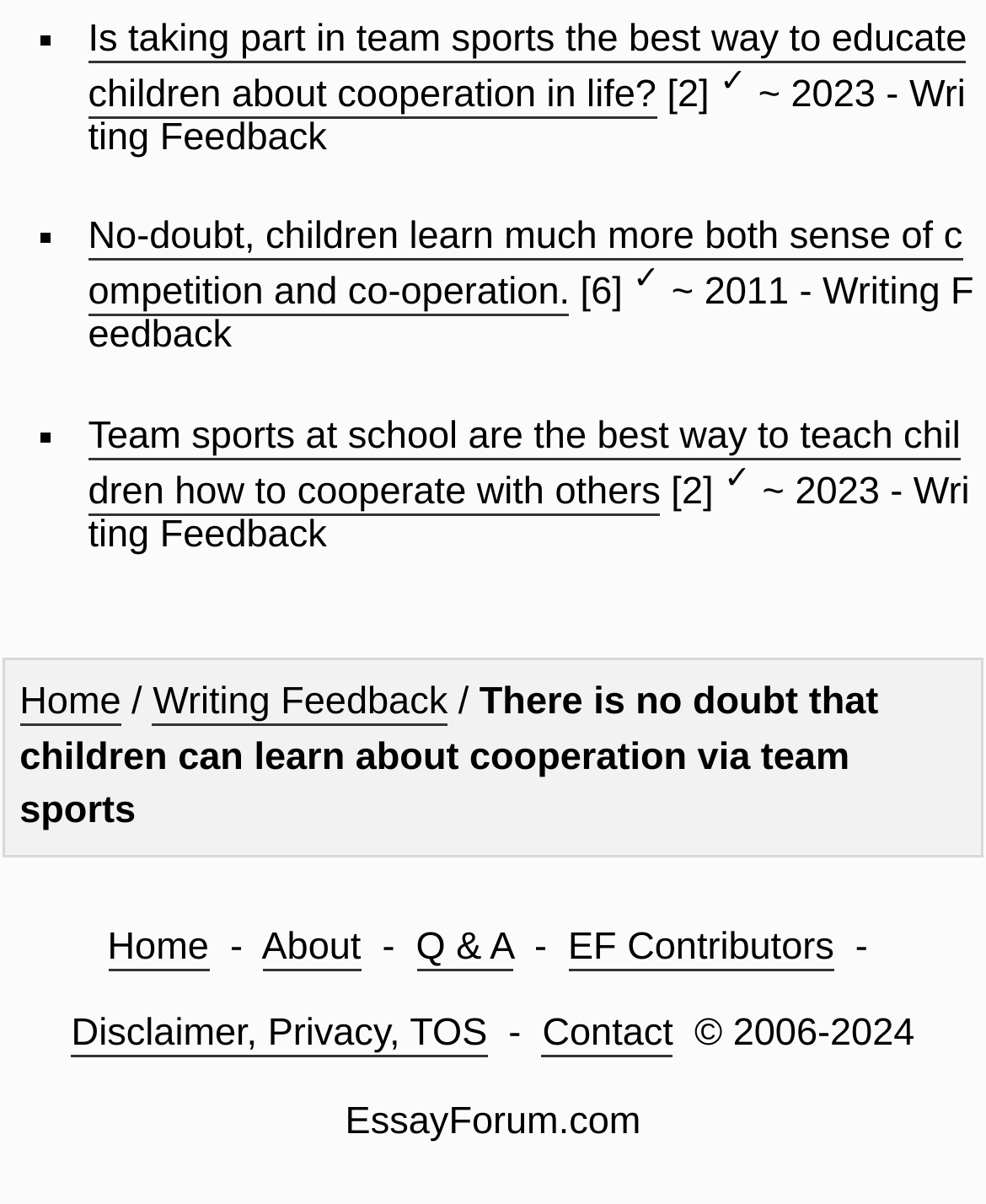How many superscript symbols are there in the main content area?
From the details in the image, provide a complete and detailed answer to the question.

I counted the superscript symbols in the main content area, which are three, each corresponding to a writing feedback section.